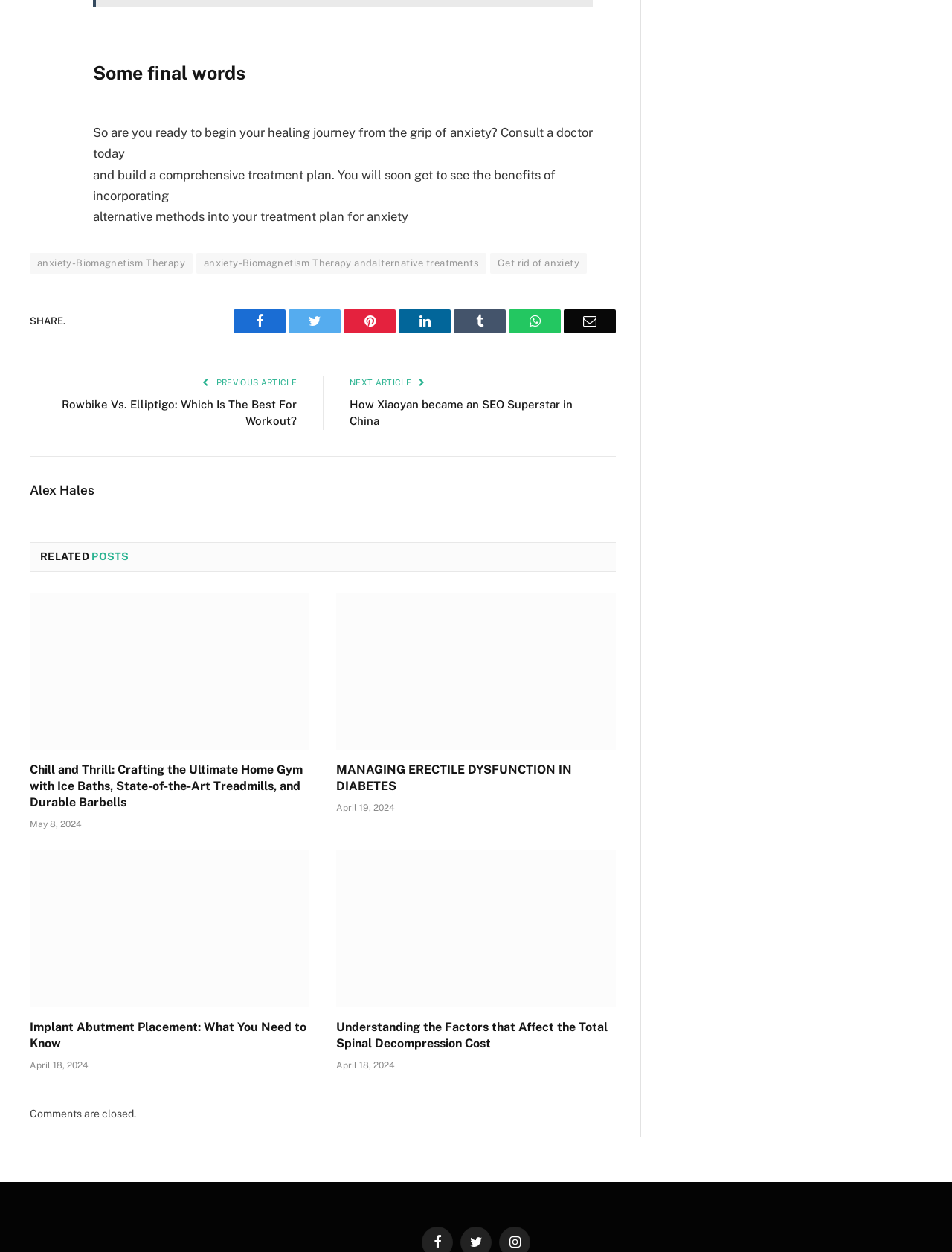Give a one-word or one-phrase response to the question:
Can users comment on the article?

no